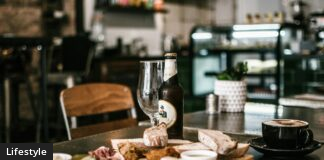Respond to the following query with just one word or a short phrase: 
What is the article title related to?

Restaurant industry